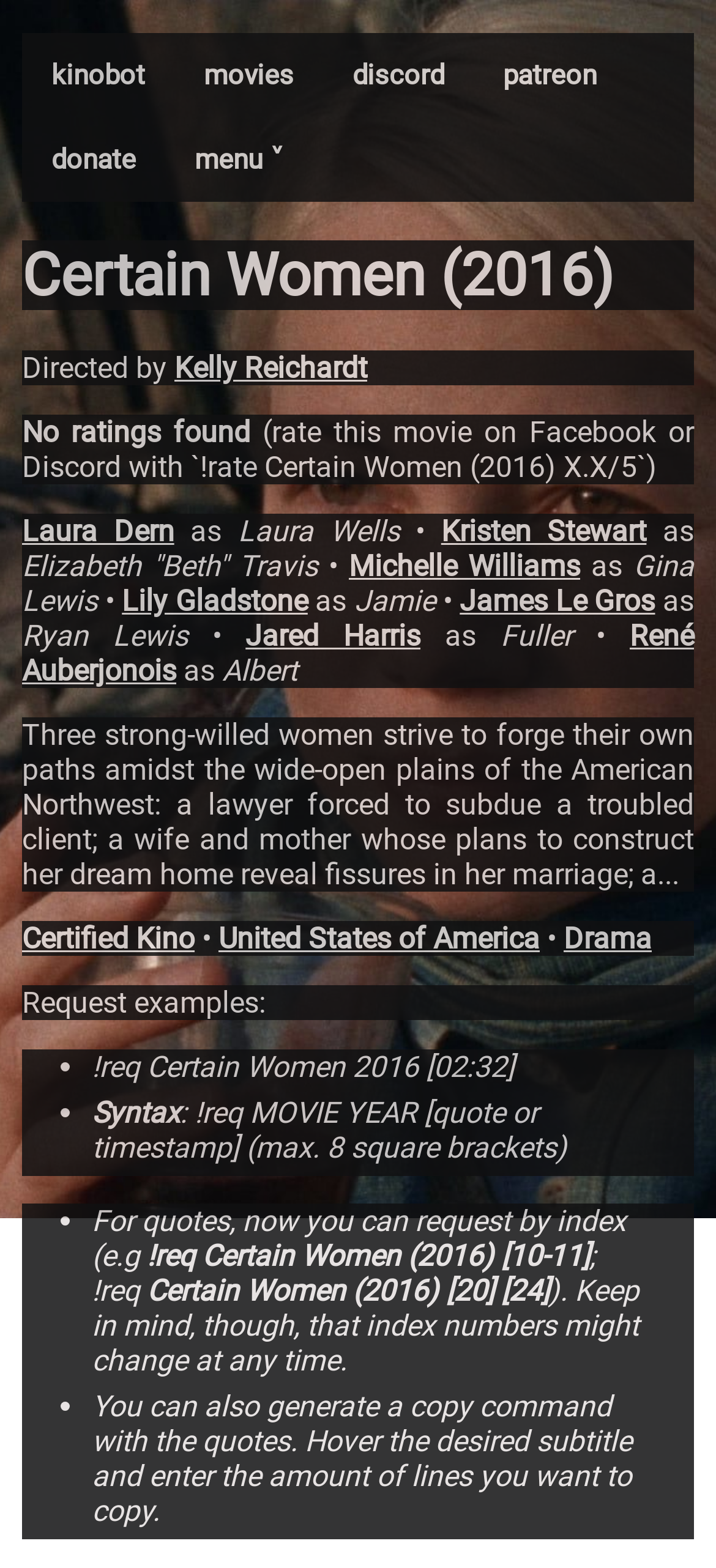Can you extract the headline from the webpage for me?

Certain Women (2016)